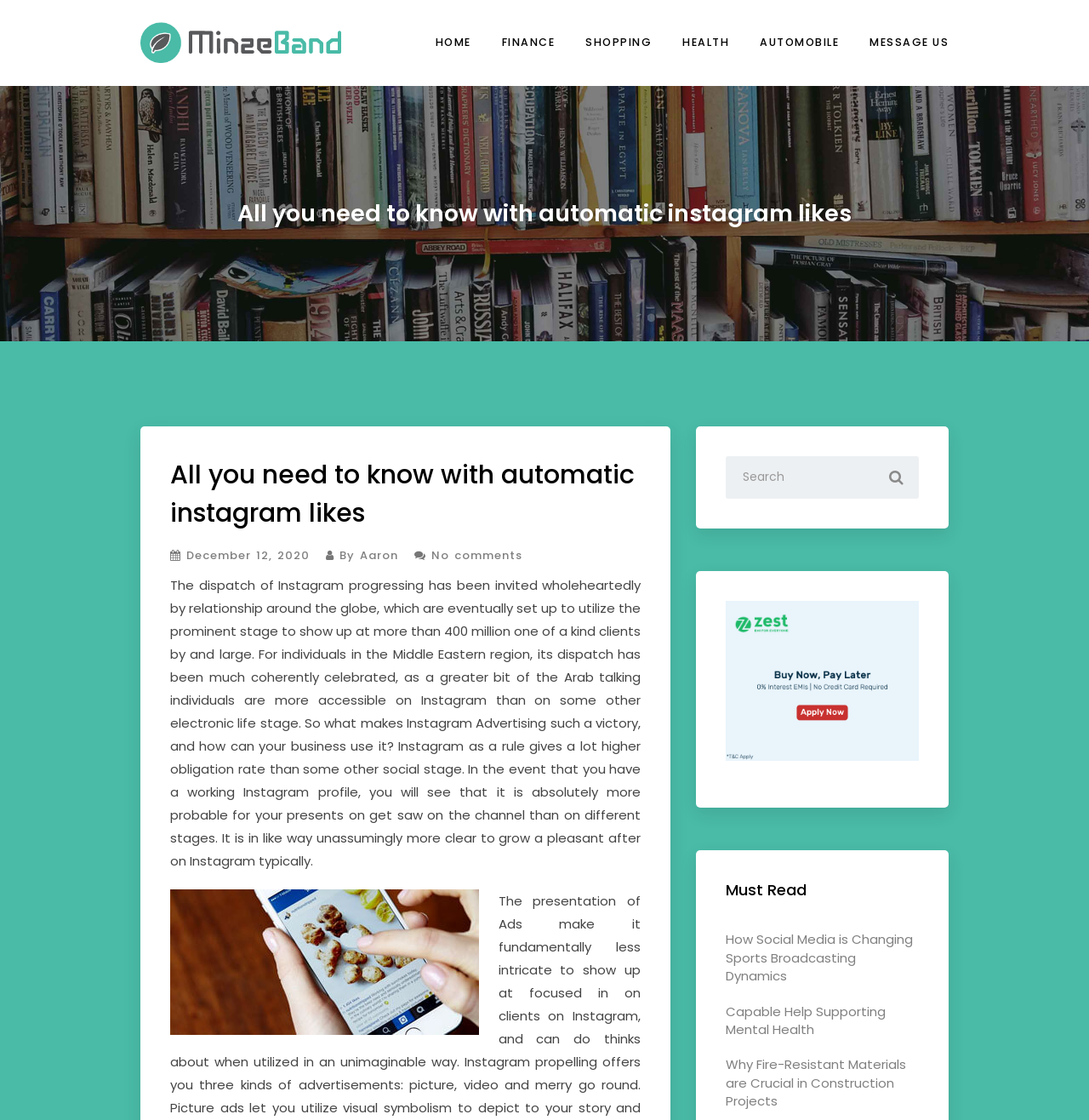Identify the bounding box coordinates for the UI element described as: "Home".

[0.396, 0.018, 0.436, 0.058]